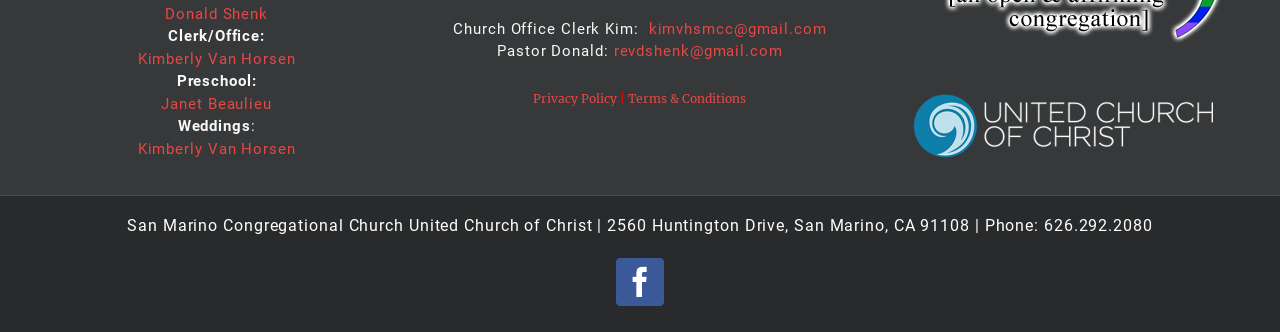Identify the bounding box for the element characterized by the following description: "Video 2".

None